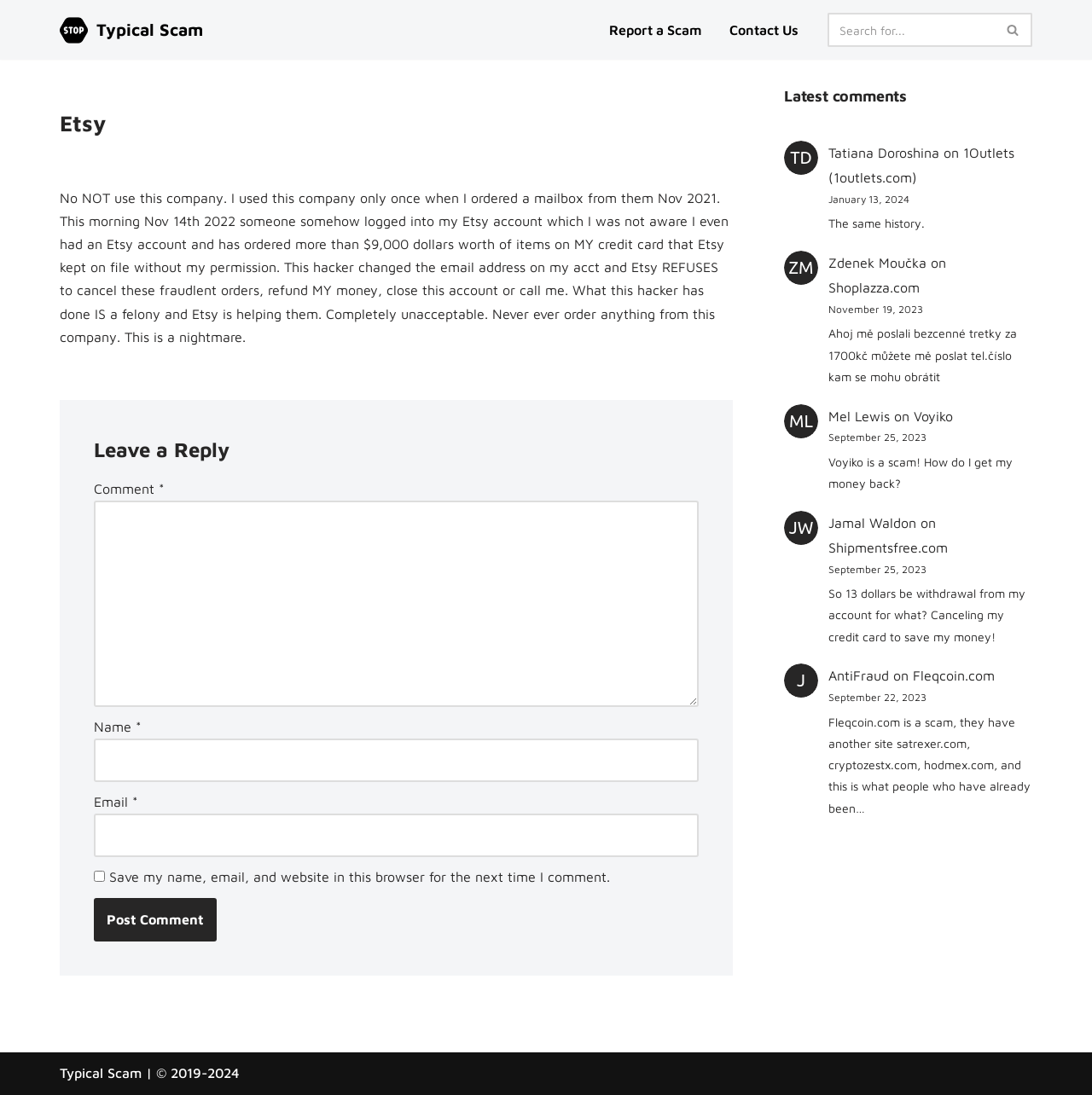Using the information in the image, give a detailed answer to the following question: What is the name of the company being reviewed?

Based on the webpage content, the company being reviewed is Etsy, as indicated by the heading 'Etsy' and the text describing a negative experience with the company.